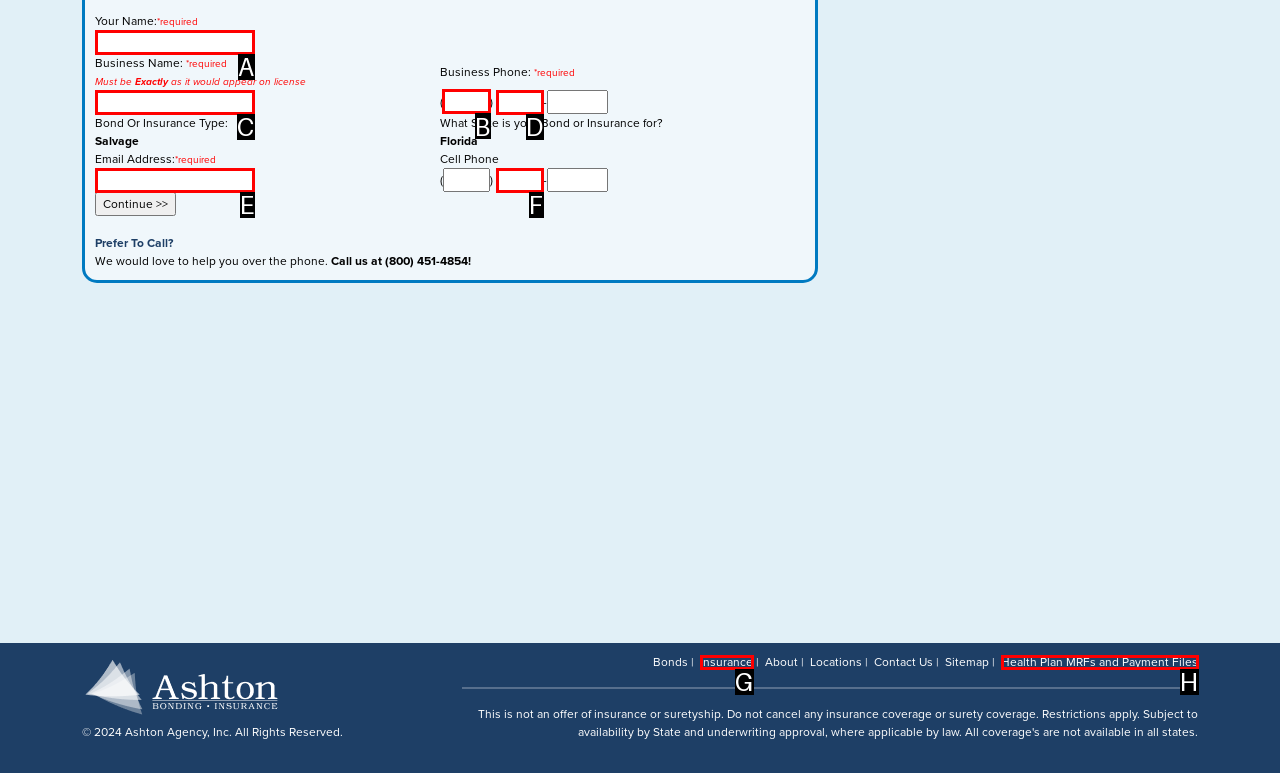Pick the right letter to click to achieve the task: Input your business phone number
Answer with the letter of the correct option directly.

B